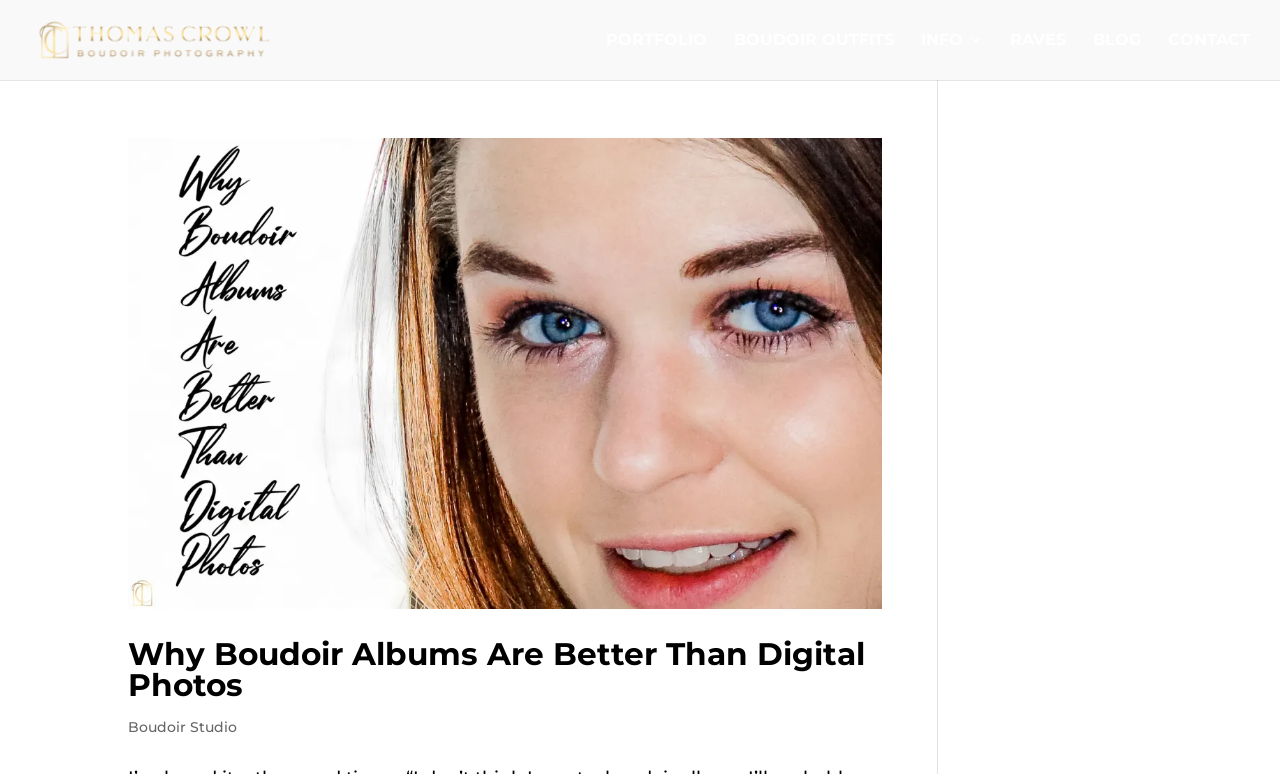Please determine the bounding box coordinates of the area that needs to be clicked to complete this task: 'Enter your comment'. The coordinates must be four float numbers between 0 and 1, formatted as [left, top, right, bottom].

None